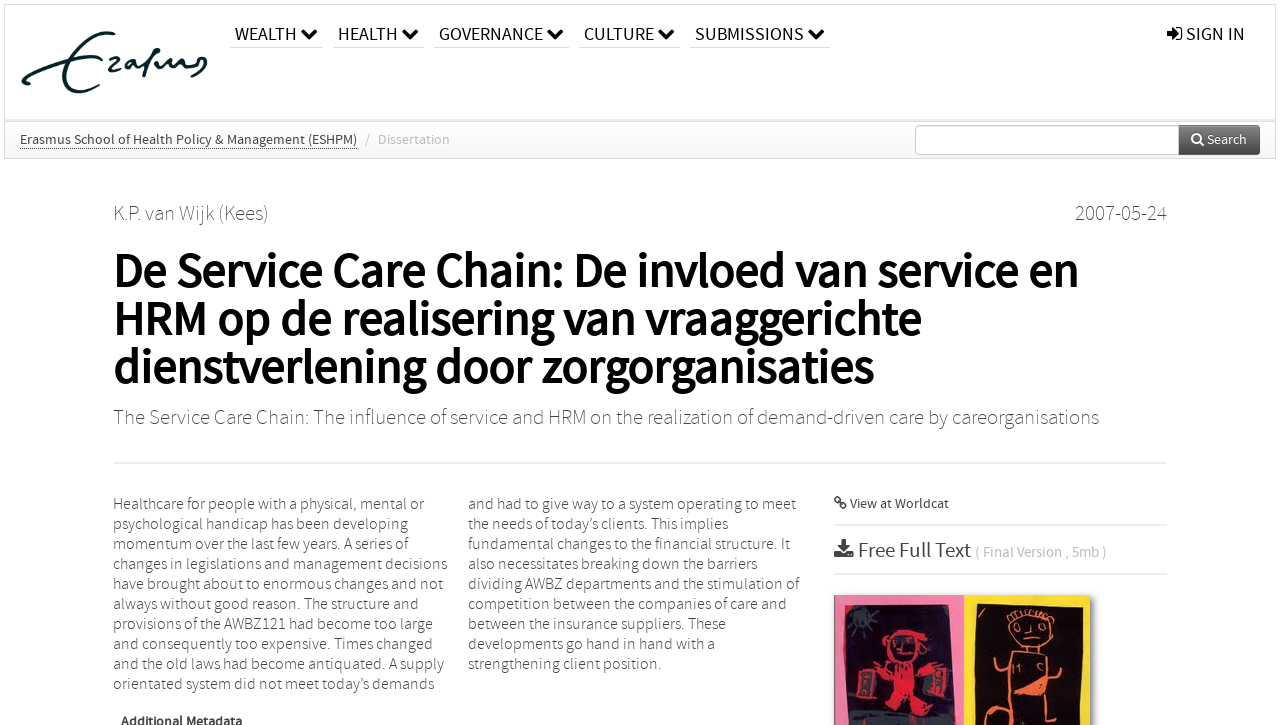What is the title of the dissertation?
Give a one-word or short phrase answer based on the image.

De Service Care Chain